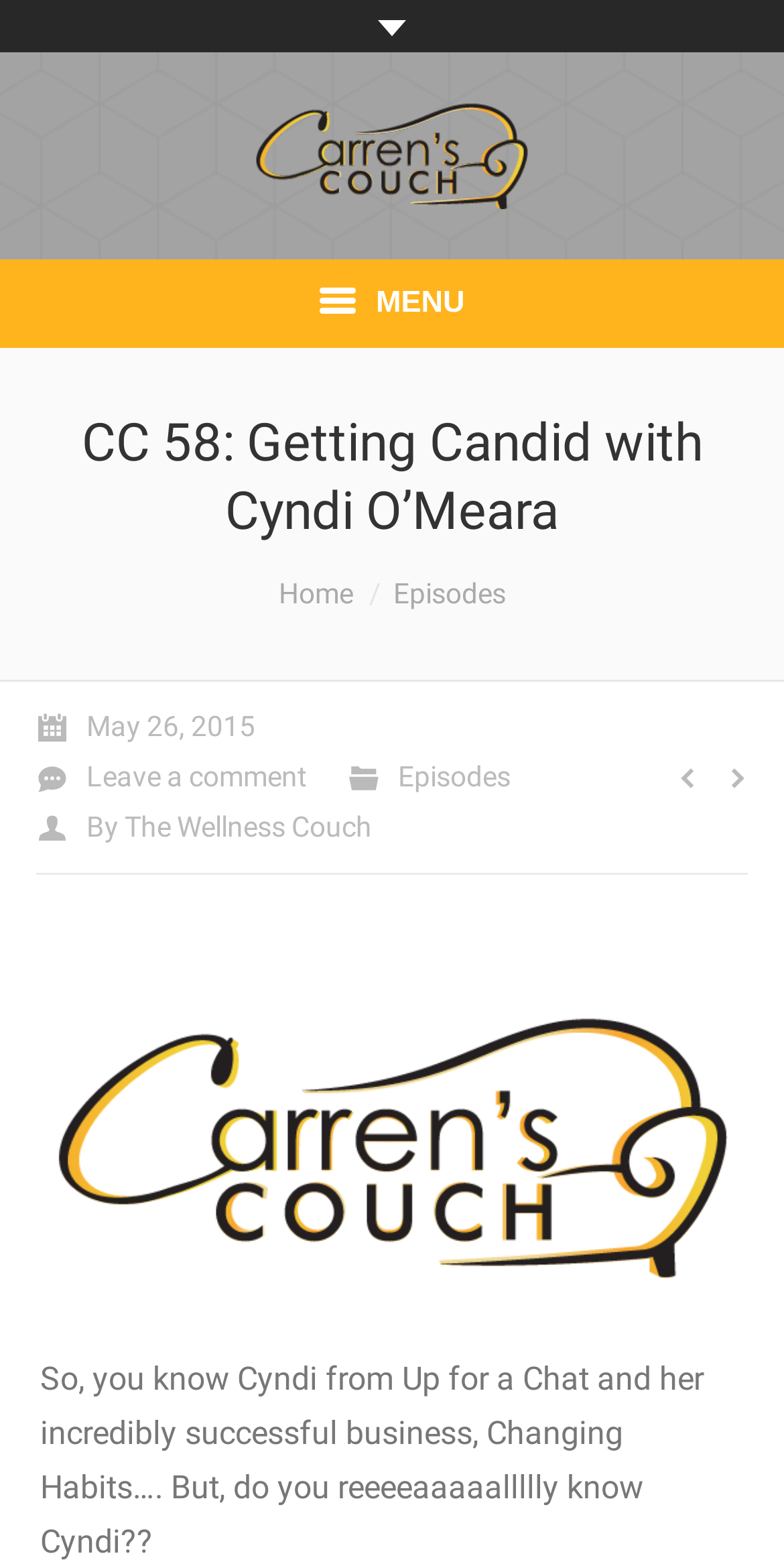Indicate the bounding box coordinates of the clickable region to achieve the following instruction: "Learn more about Cyndi O'Meara."

[0.051, 0.615, 0.949, 0.849]